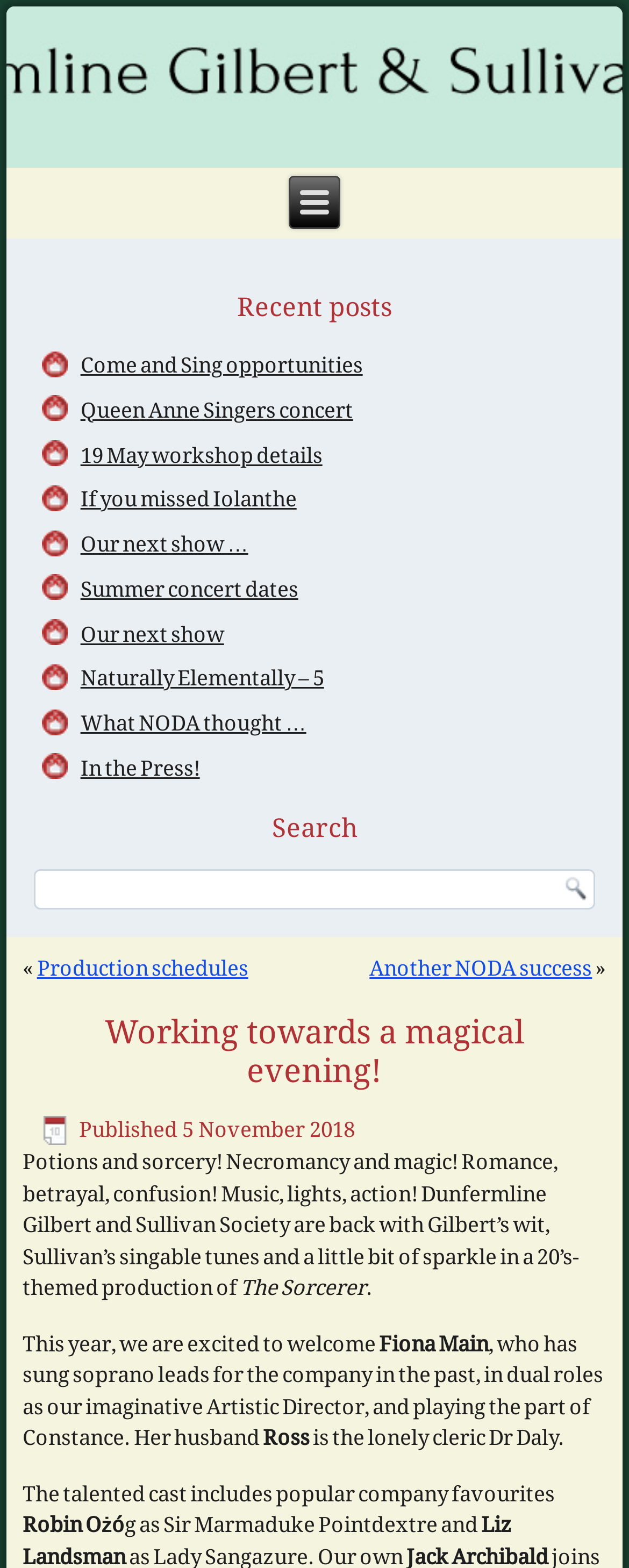Could you locate the bounding box coordinates for the section that should be clicked to accomplish this task: "Click on 'Our next show …'".

[0.128, 0.339, 0.395, 0.355]